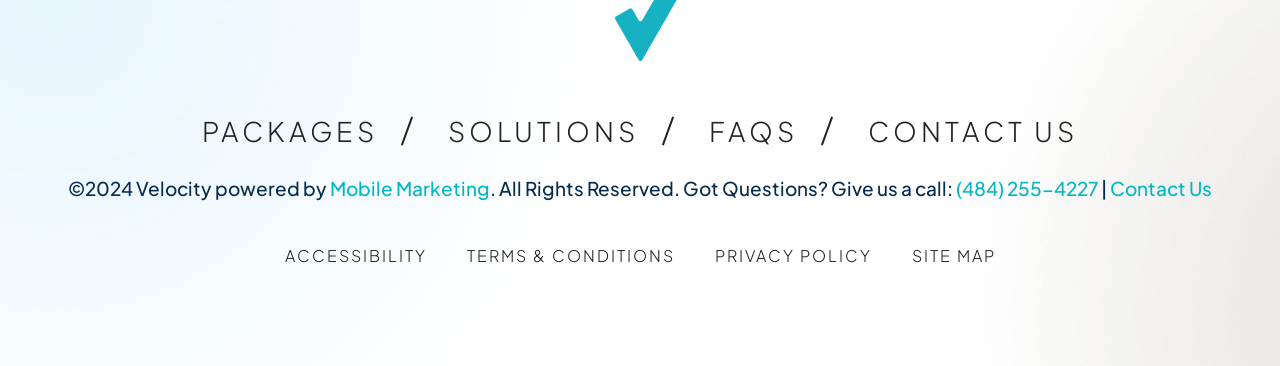Identify the coordinates of the bounding box for the element described below: "Accessibility". Return the coordinates as four float numbers between 0 and 1: [left, top, right, bottom].

[0.211, 0.631, 0.345, 0.768]